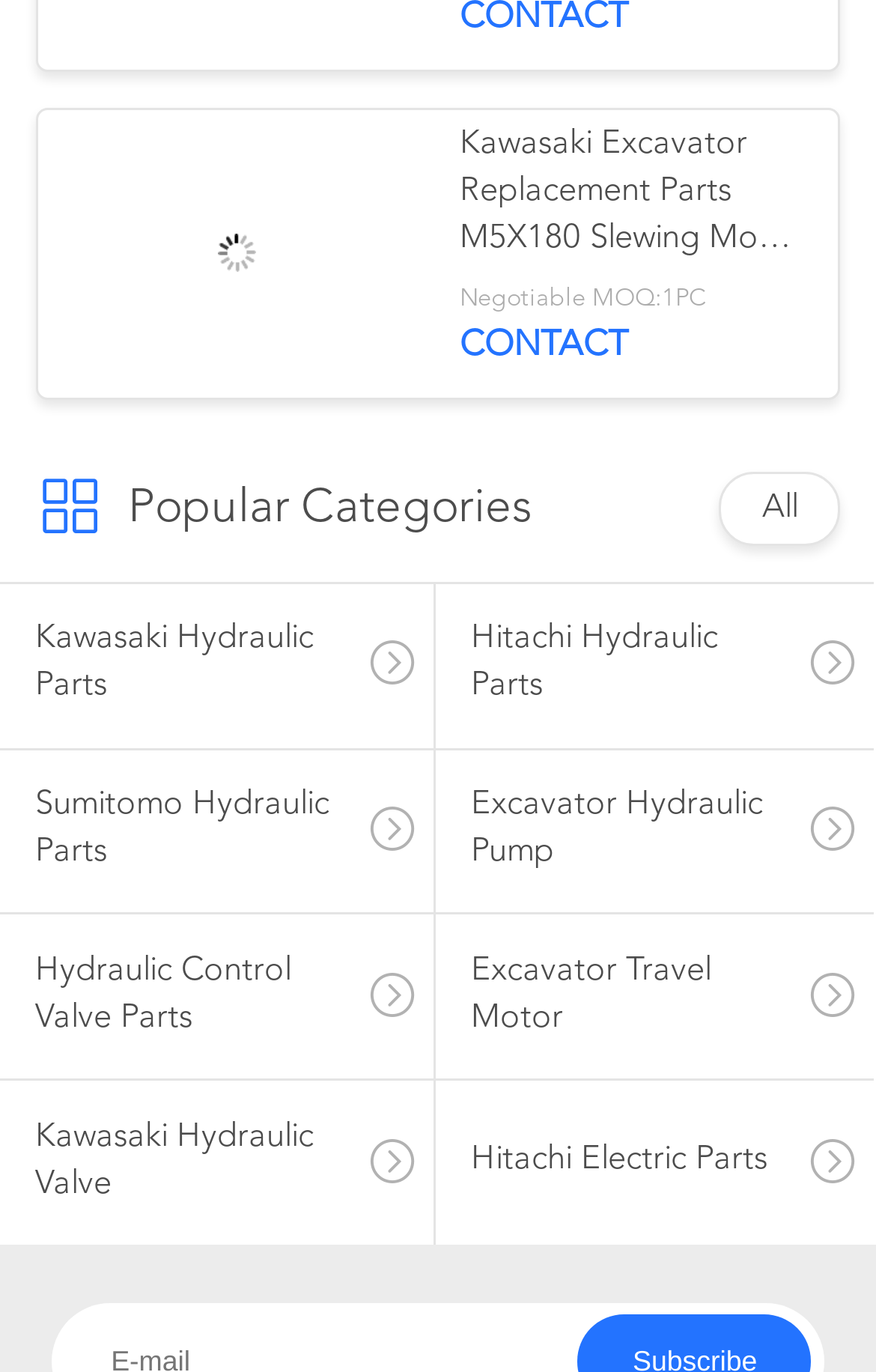Identify the bounding box coordinates of the area you need to click to perform the following instruction: "browse All categories".

[0.87, 0.358, 0.911, 0.383]